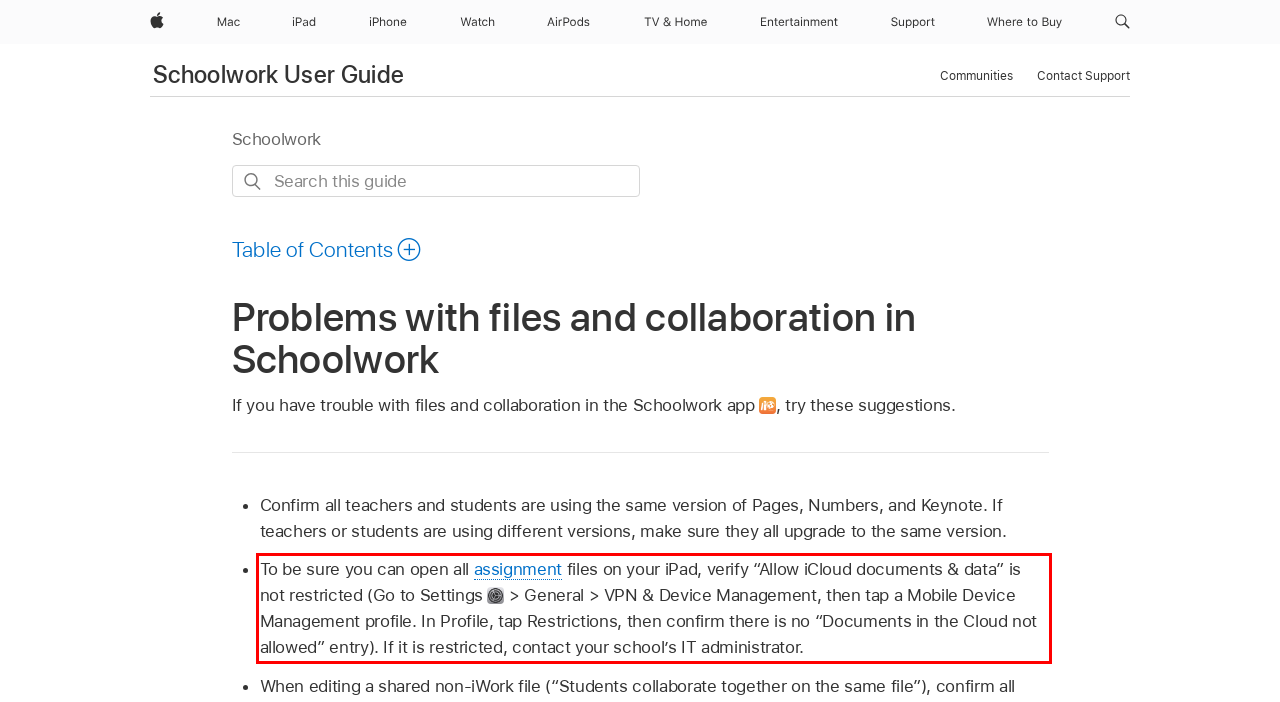Please identify the text within the red rectangular bounding box in the provided webpage screenshot.

To be sure you can open all assignment files on your iPad, verify “Allow iCloud documents & data” is not restricted (Go to Settings > General > VPN & Device Management, then tap a Mobile Device Management profile. In Profile, tap Restrictions, then confirm there is no “Documents in the Cloud not allowed” entry). If it is restricted, contact your school’s IT administrator.